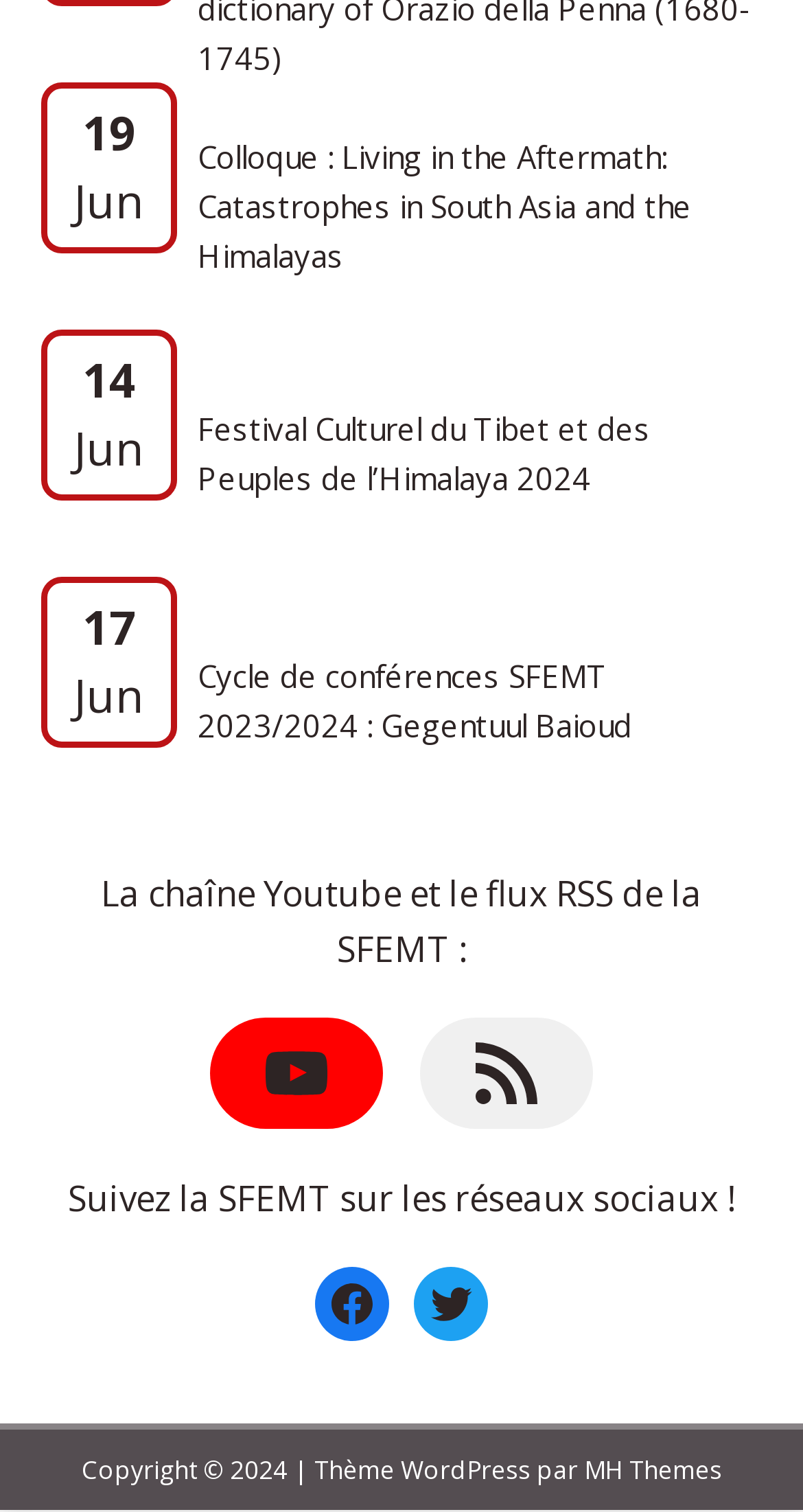Please identify the bounding box coordinates of the clickable area that will allow you to execute the instruction: "Follow SFEMT on Facebook".

[0.392, 0.838, 0.485, 0.887]